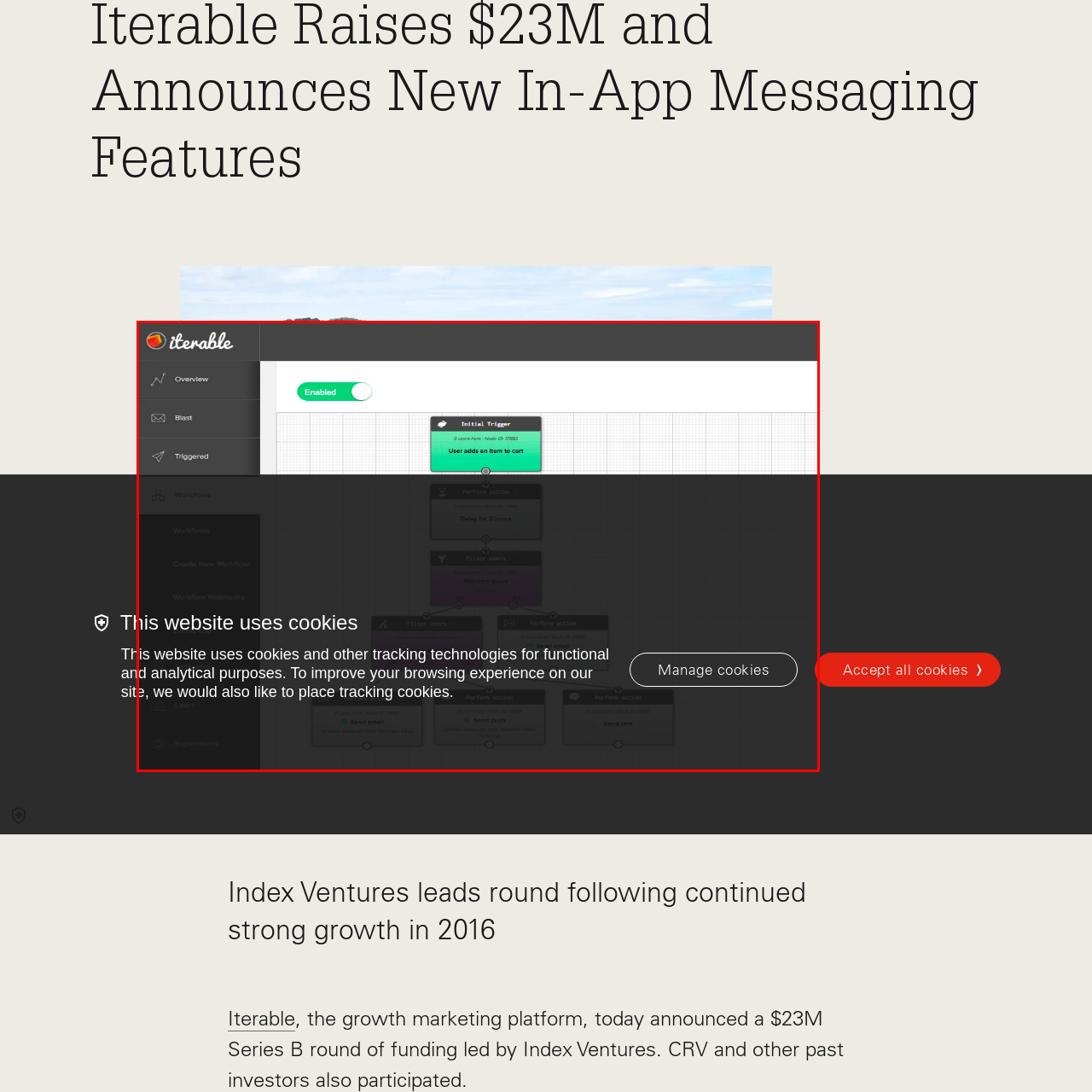Analyze the image surrounded by the red outline and answer the ensuing question with as much detail as possible based on the image:
What type of notifications can be sent to users?

According to the caption, the workflow includes options for performing specified actions, such as sending SMS or push notifications to users. This suggests that the platform allows for targeted communication with users through these notification channels.